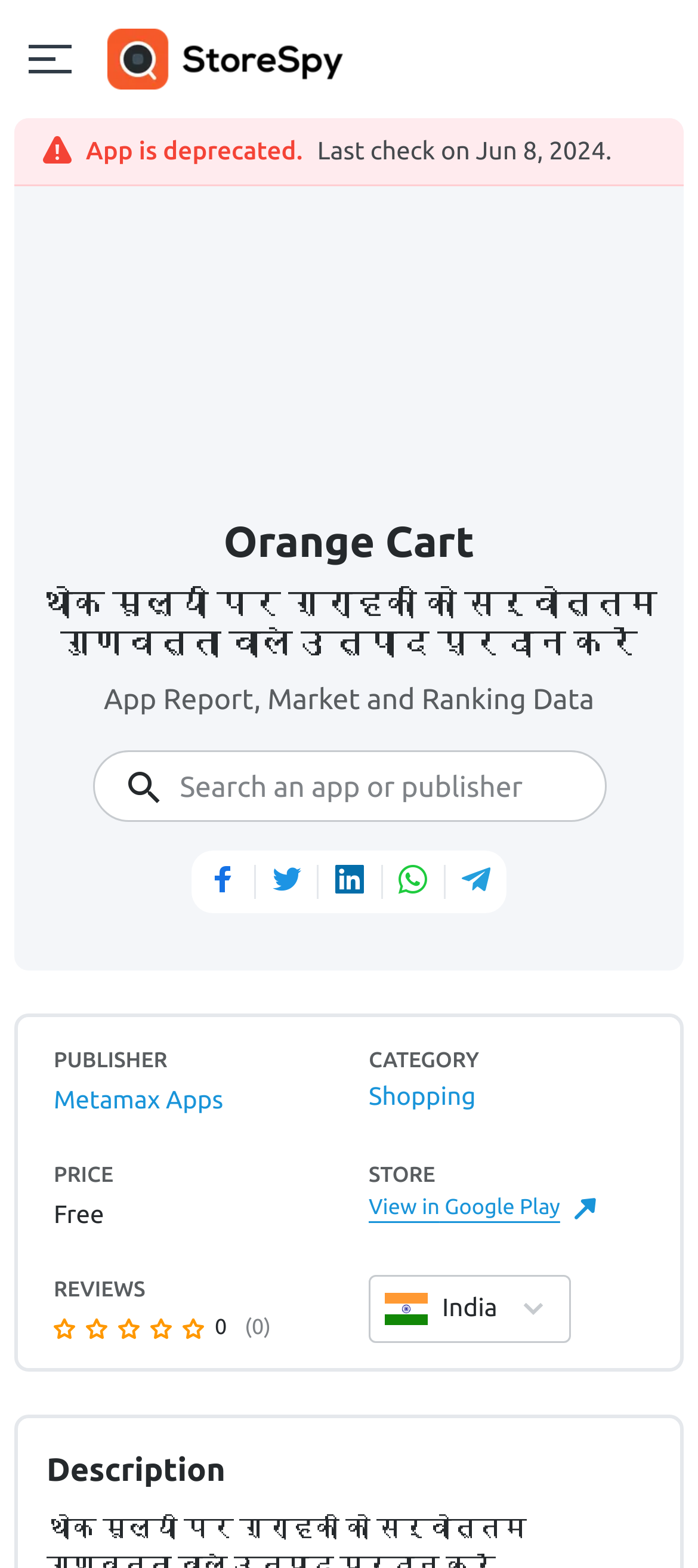Provide the bounding box coordinates of the HTML element this sentence describes: "title="Linkedin"". The bounding box coordinates consist of four float numbers between 0 and 1, i.e., [left, top, right, bottom].

[0.455, 0.552, 0.545, 0.573]